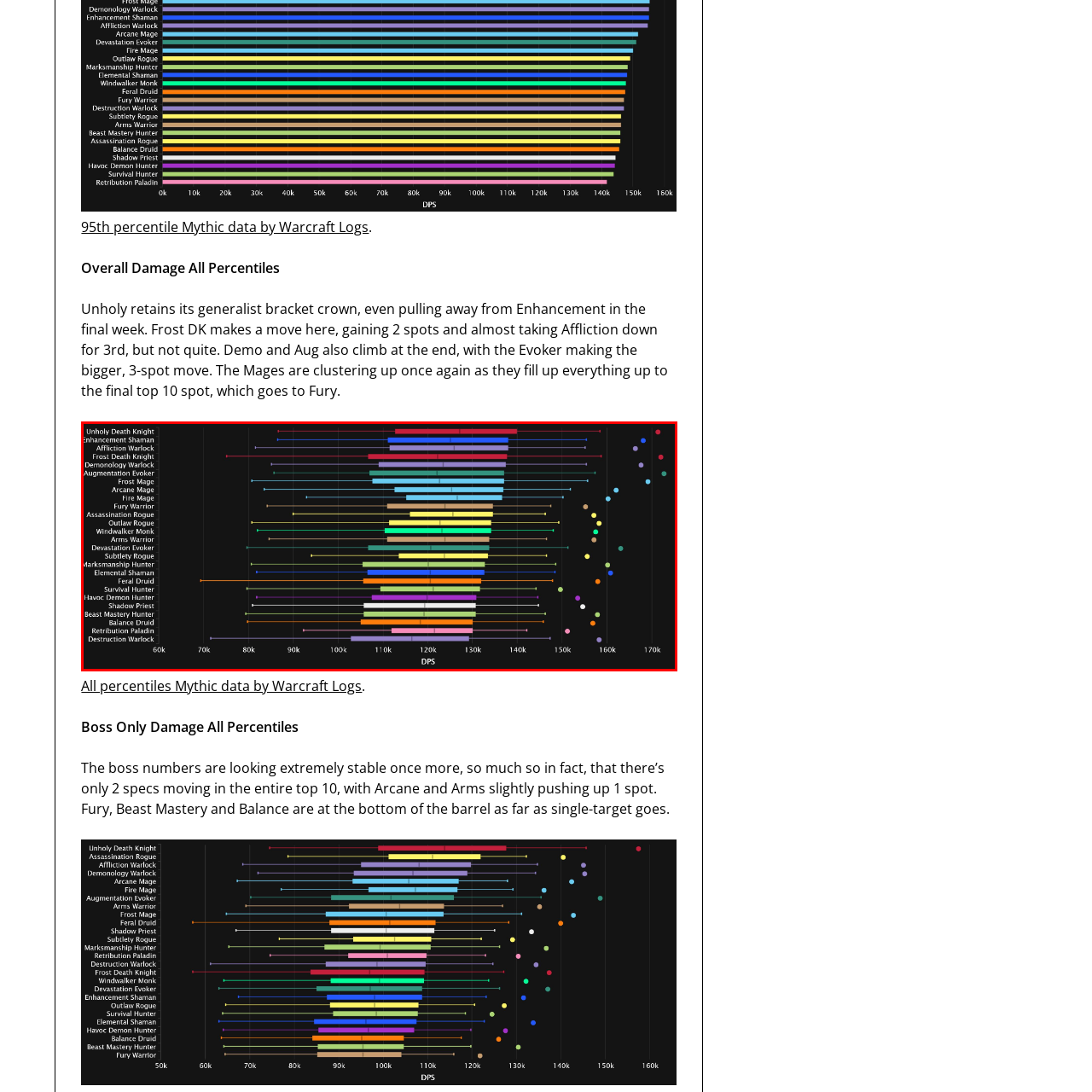What do the error bars in the chart represent?
Inspect the image indicated by the red outline and answer the question with a single word or short phrase.

Variability in performance